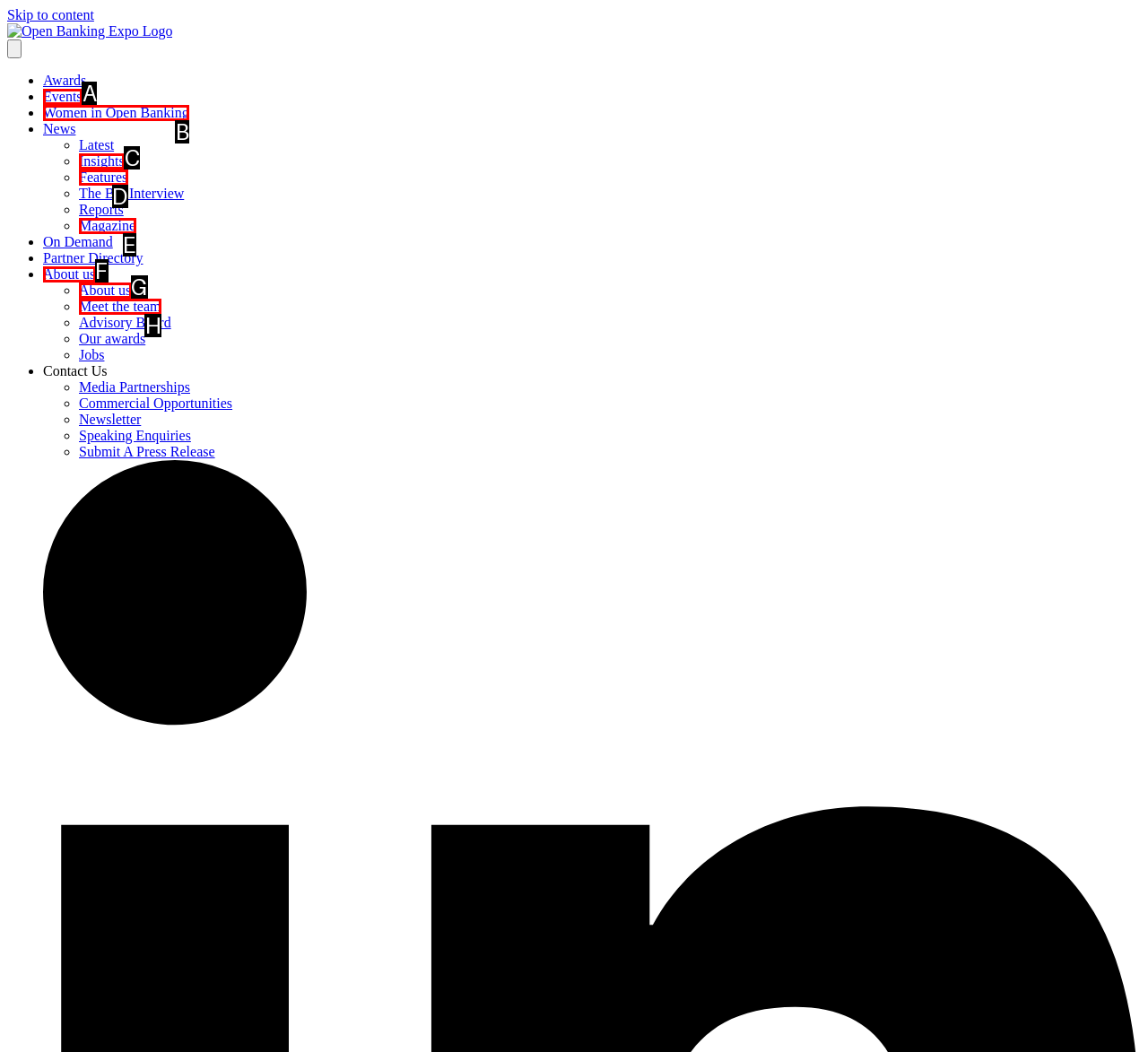Select the HTML element that best fits the description: Info & Contact
Respond with the letter of the correct option from the choices given.

None